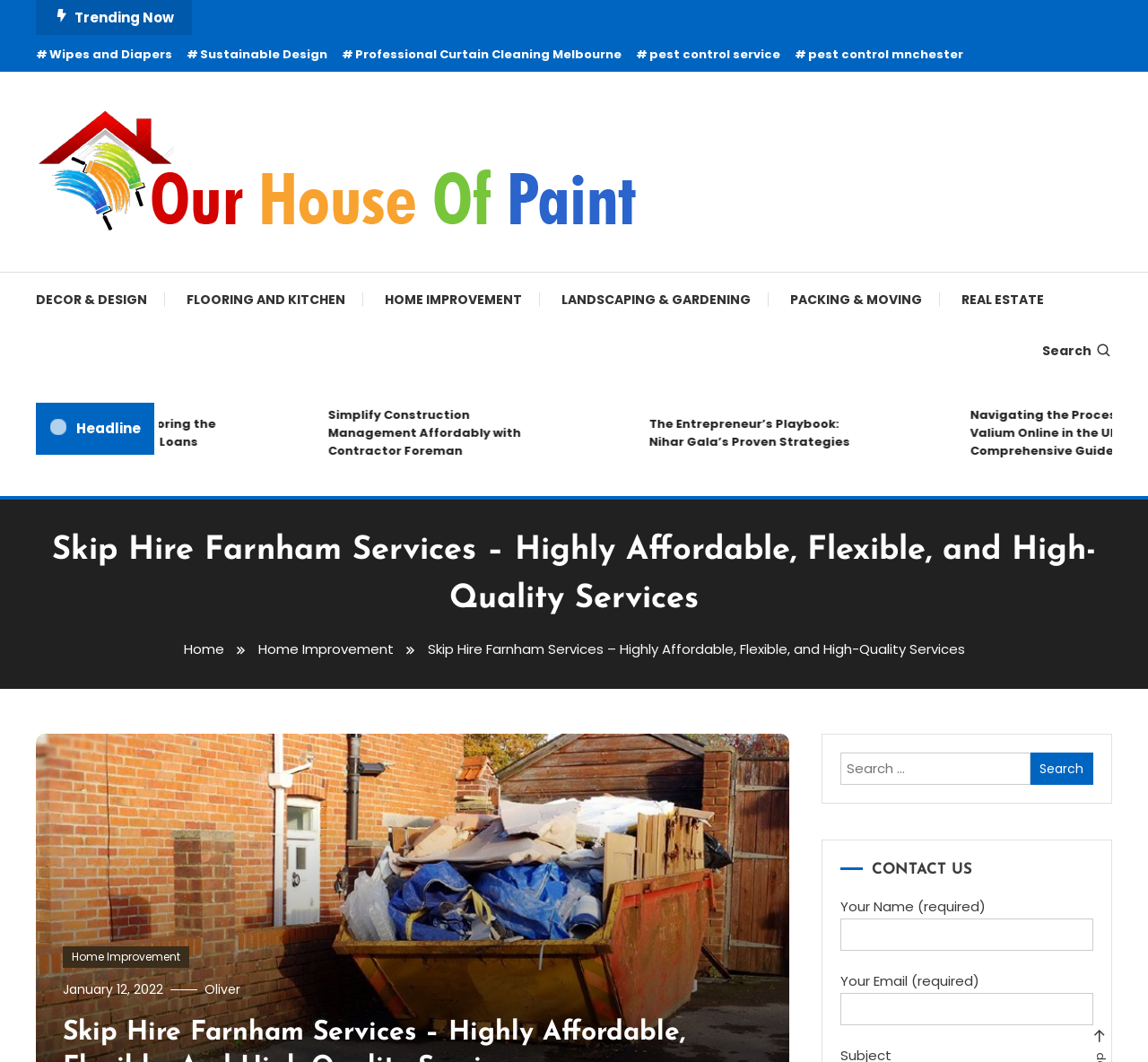Find the bounding box coordinates for the area you need to click to carry out the instruction: "Click on the 'Skip Hire Farnham Services' link". The coordinates should be four float numbers between 0 and 1, indicated as [left, top, right, bottom].

[0.031, 0.496, 0.969, 0.587]